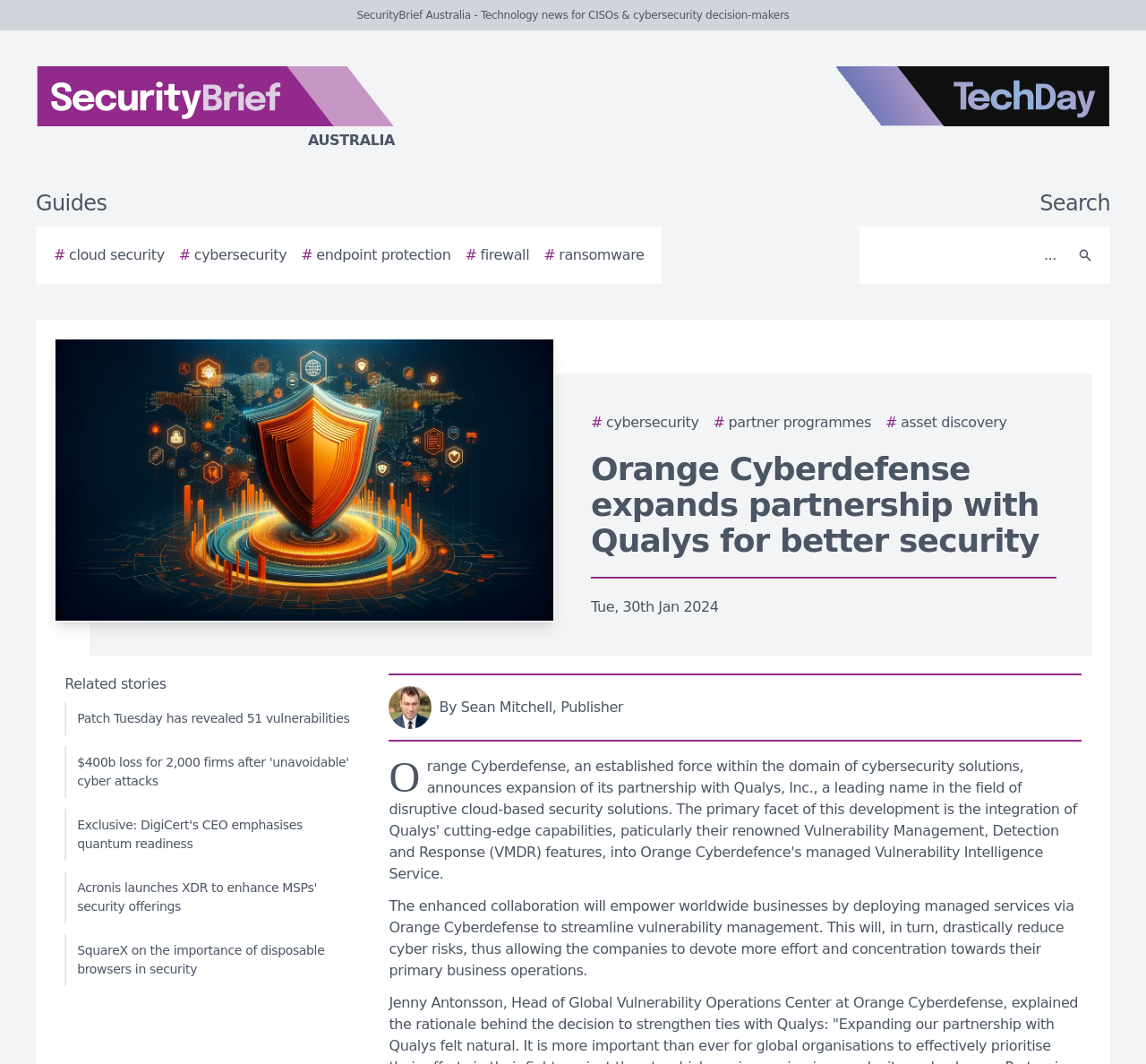Determine the bounding box coordinates of the target area to click to execute the following instruction: "Check the author's profile."

[0.339, 0.645, 0.944, 0.685]